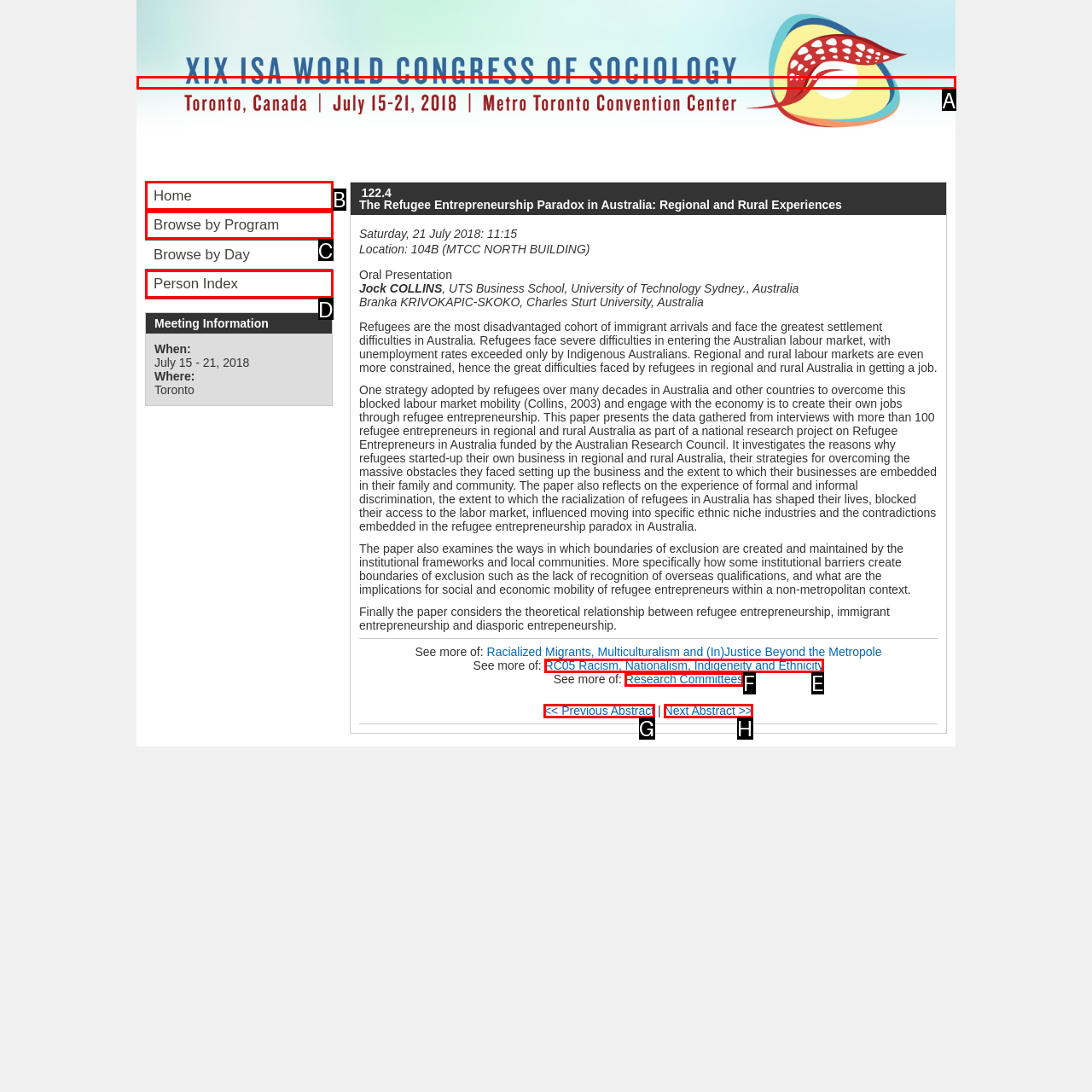Choose the UI element you need to click to carry out the task: Click the link to XIX ISA World Congress of Sociology.
Respond with the corresponding option's letter.

A